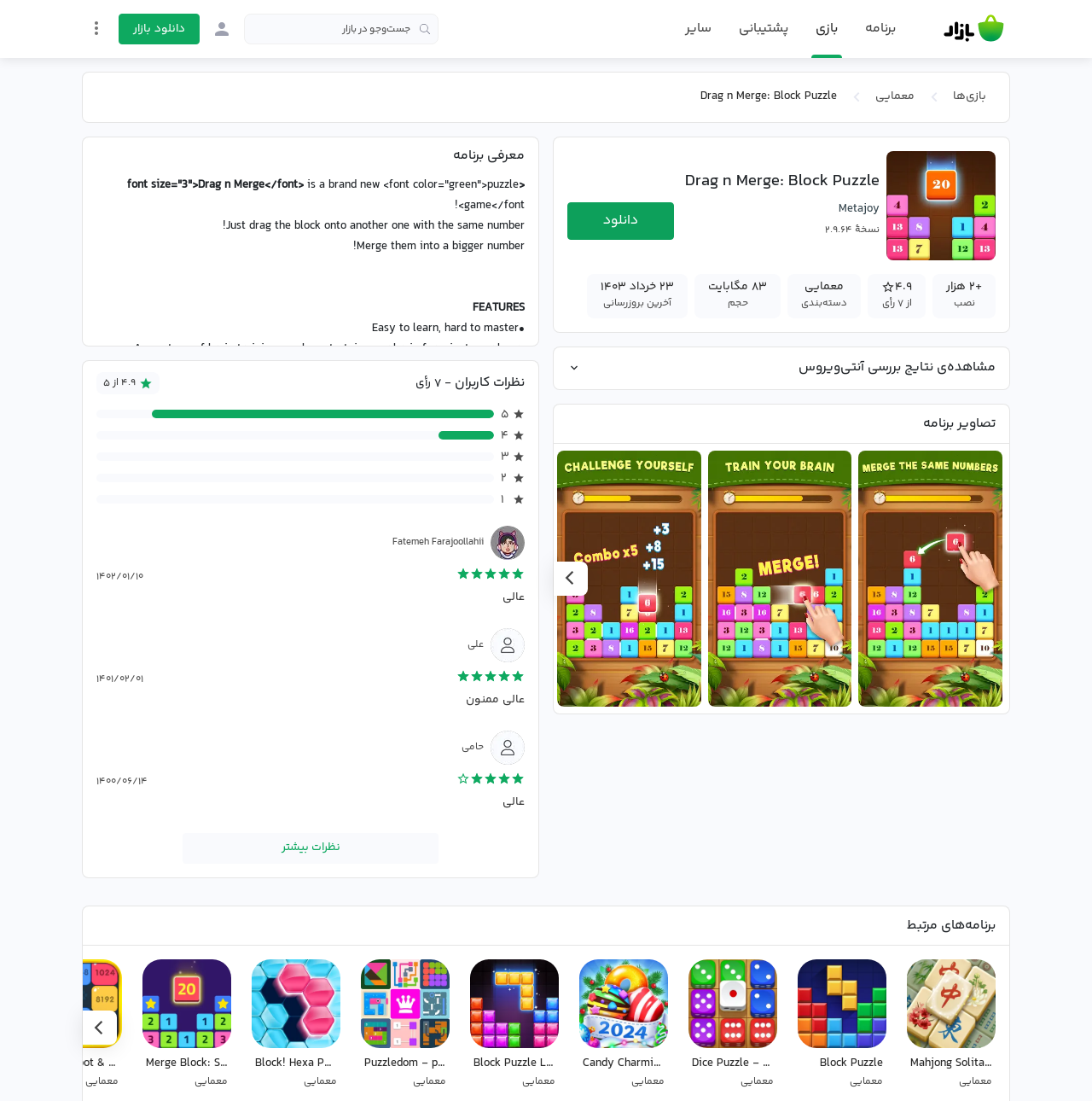Can you pinpoint the bounding box coordinates for the clickable element required for this instruction: "Click on the download button"? The coordinates should be four float numbers between 0 and 1, i.e., [left, top, right, bottom].

[0.52, 0.183, 0.617, 0.218]